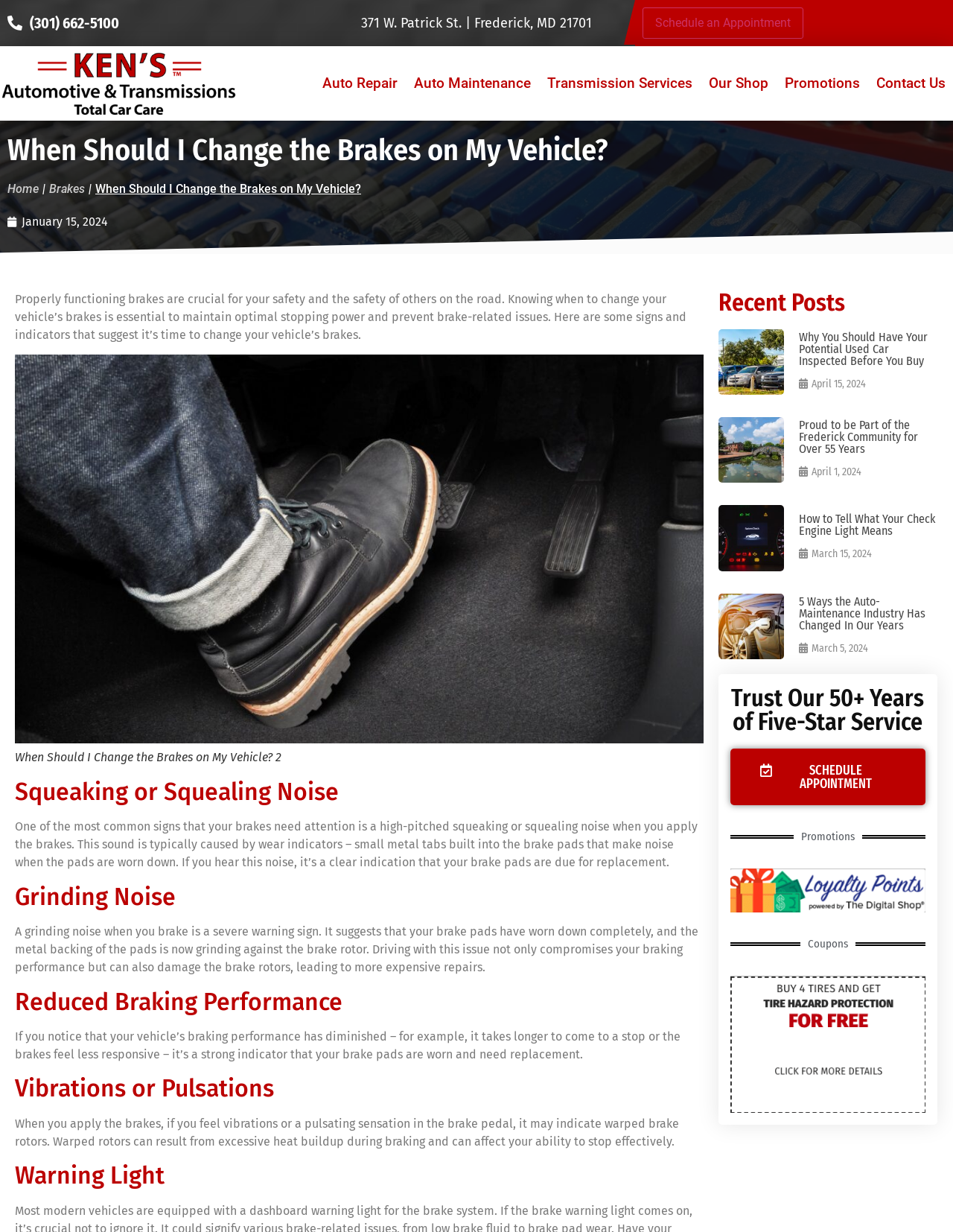Please pinpoint the bounding box coordinates for the region I should click to adhere to this instruction: "Check the 'Promotions' section".

[0.819, 0.037, 0.915, 0.098]